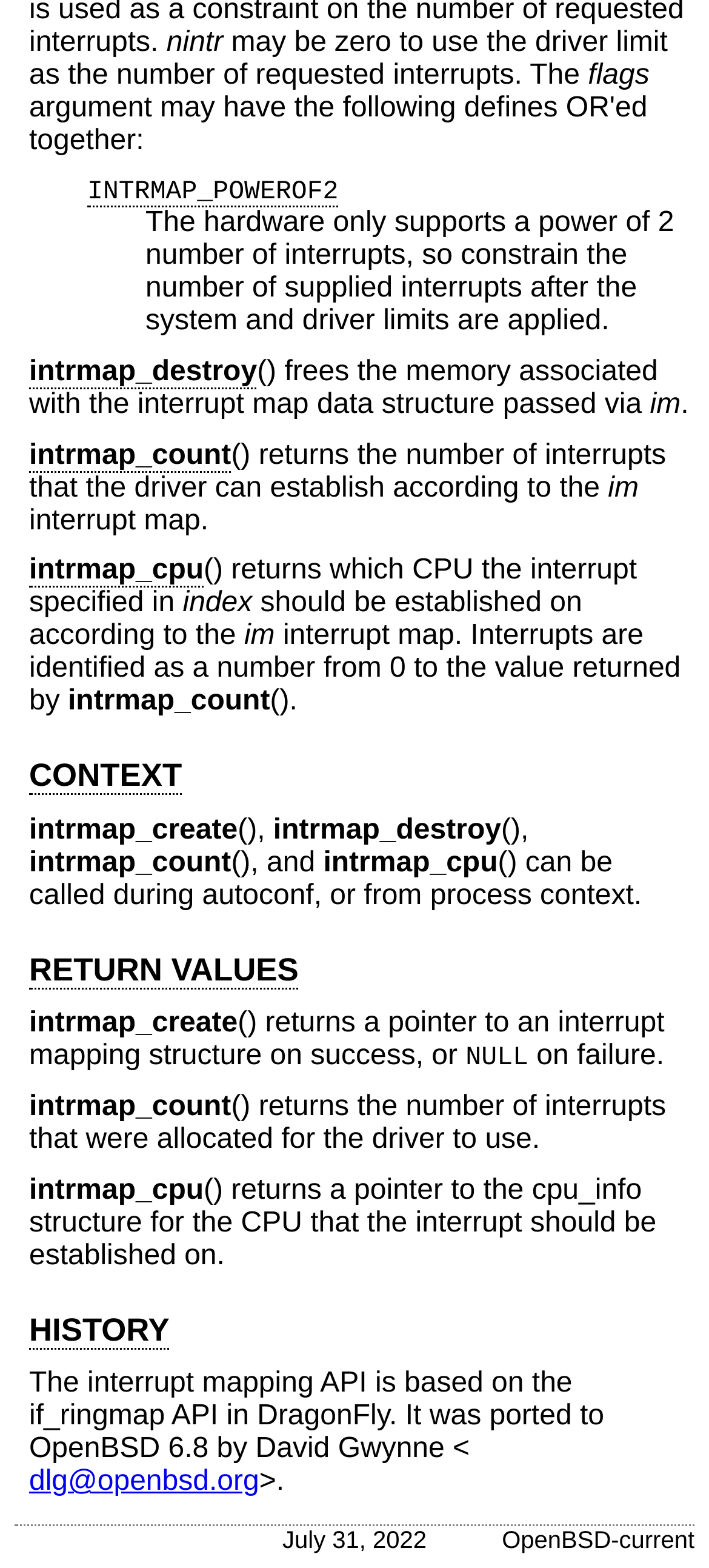Please identify the bounding box coordinates for the region that you need to click to follow this instruction: "click on the link 'Dv INTRMAP_POWEROF2'".

[0.123, 0.112, 0.477, 0.133]